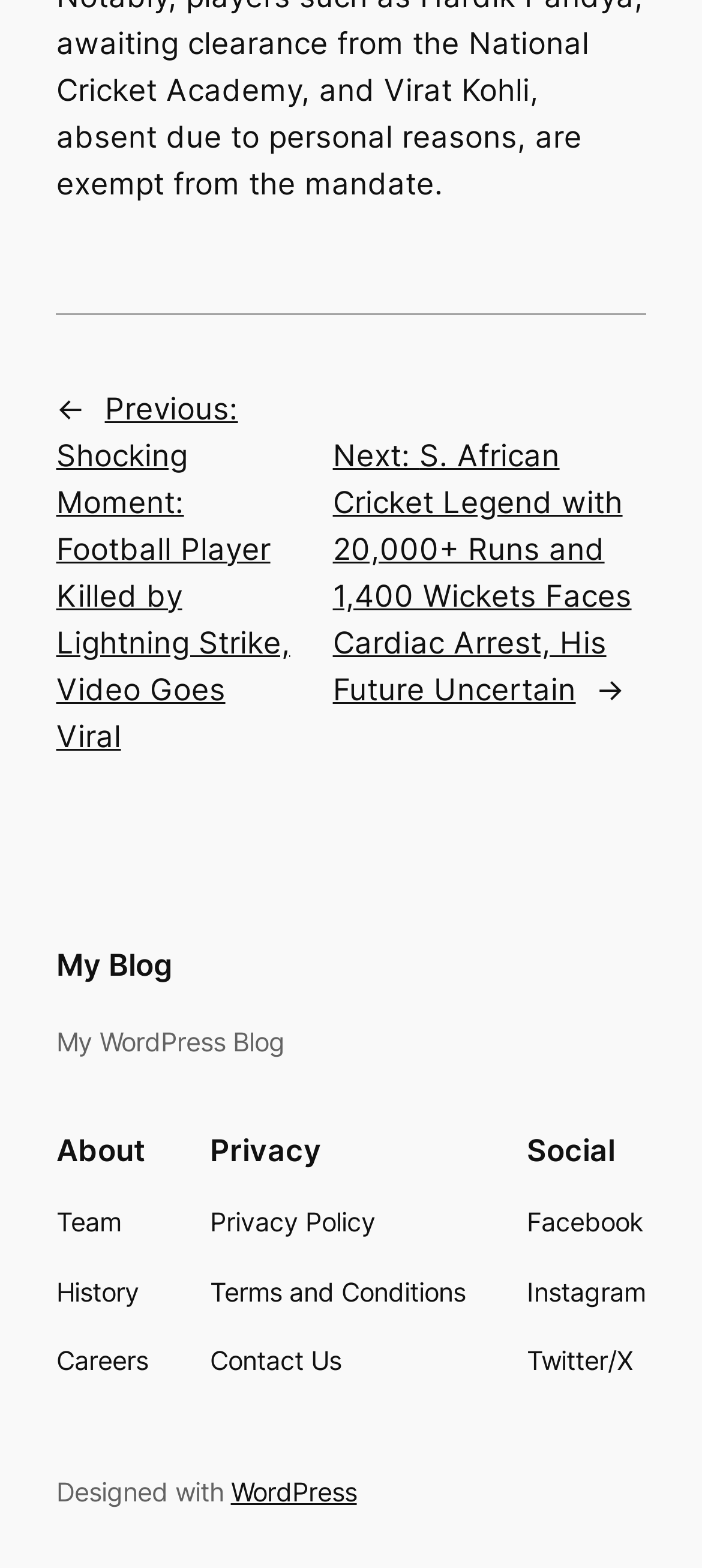Based on the image, please elaborate on the answer to the following question:
What is the last link in the 'Posts' section?

I found the last link in the 'Posts' section by looking at the navigation element with the text 'Posts' and its child elements. The last link is 'Next: S. African Cricket Legend with 20,000+ Runs and 1,400 Wickets Faces Cardiac Arrest, His Future Uncertain'.